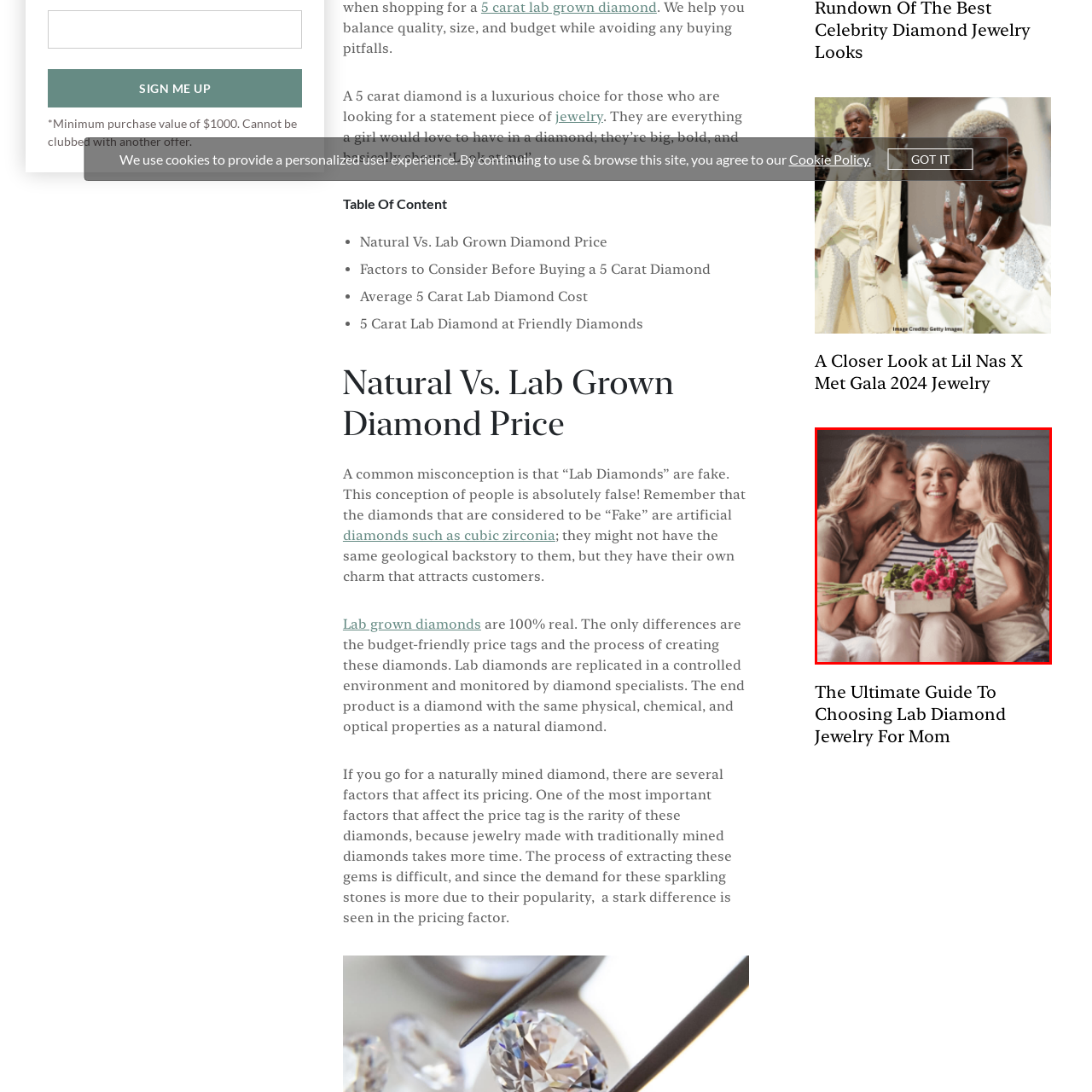Observe the image framed by the red bounding box and present a detailed answer to the following question, relying on the visual data provided: What type of occasion is likely being celebrated?

The image radiates warmth and love, and the presence of a bouquet of pink roses and a gift box suggests a special occasion, likely a celebration honoring mothers or significant female figures, such as Mother's Day.